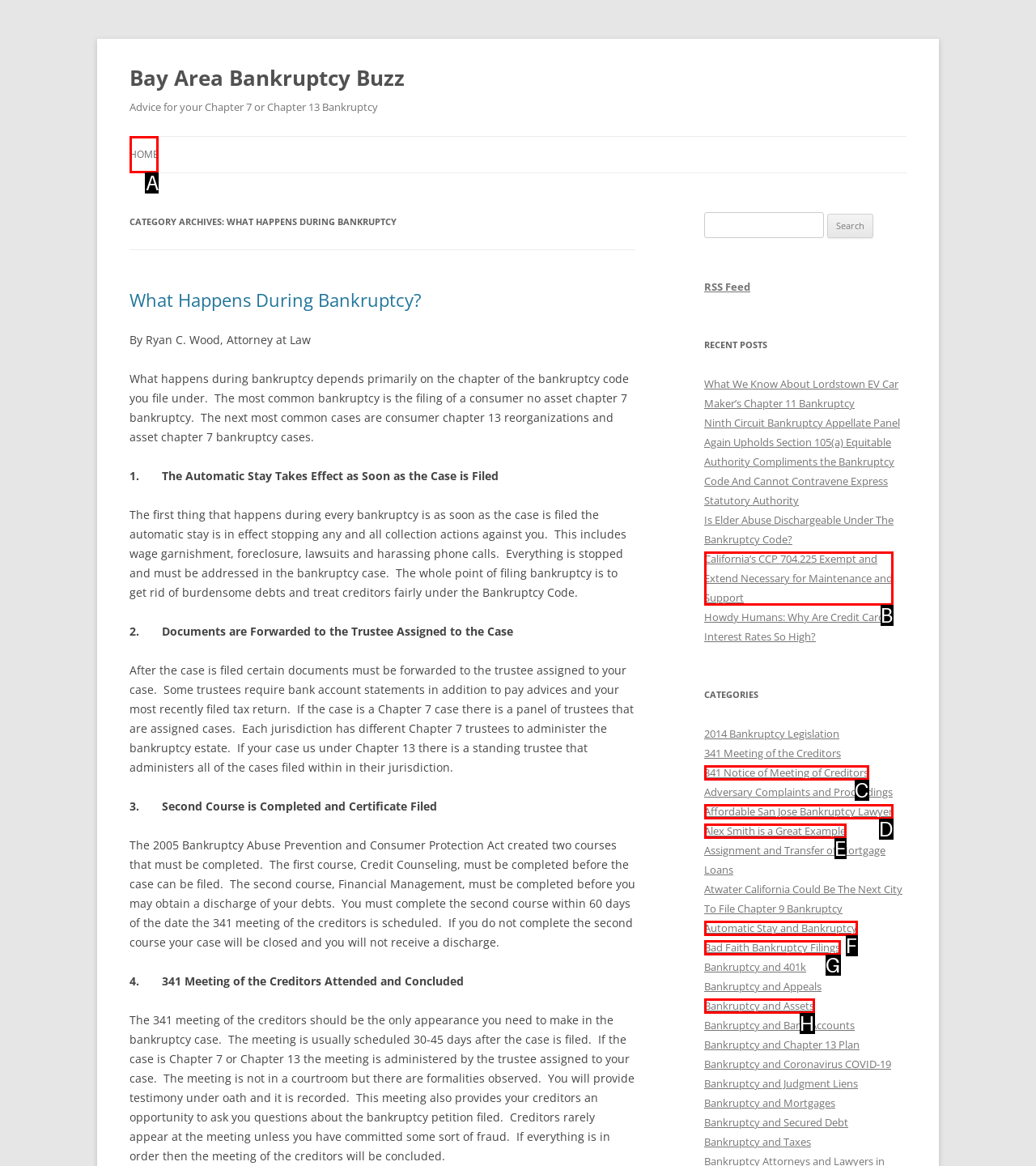Identify which lettered option to click to carry out the task: Click on the 'HOME' link. Provide the letter as your answer.

A